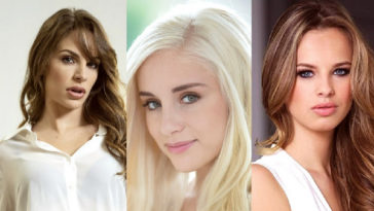What is the likely title of the article accompanying this image?
Refer to the screenshot and answer in one word or phrase.

Top 10 America’s Most Beautiful Porn Stars